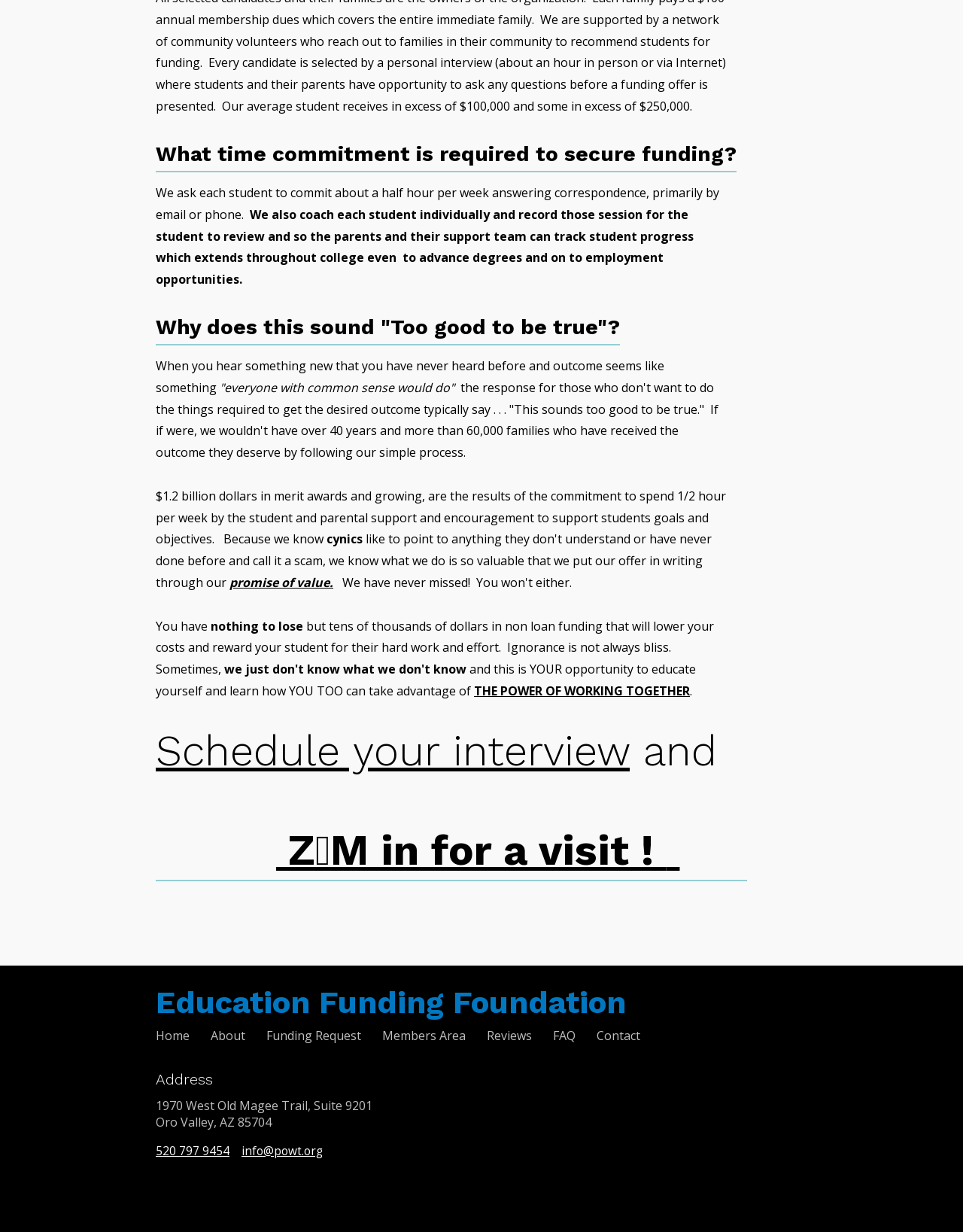Identify the coordinates of the bounding box for the element described below: "Reviews". Return the coordinates as four float numbers between 0 and 1: [left, top, right, bottom].

[0.505, 0.834, 0.552, 0.847]